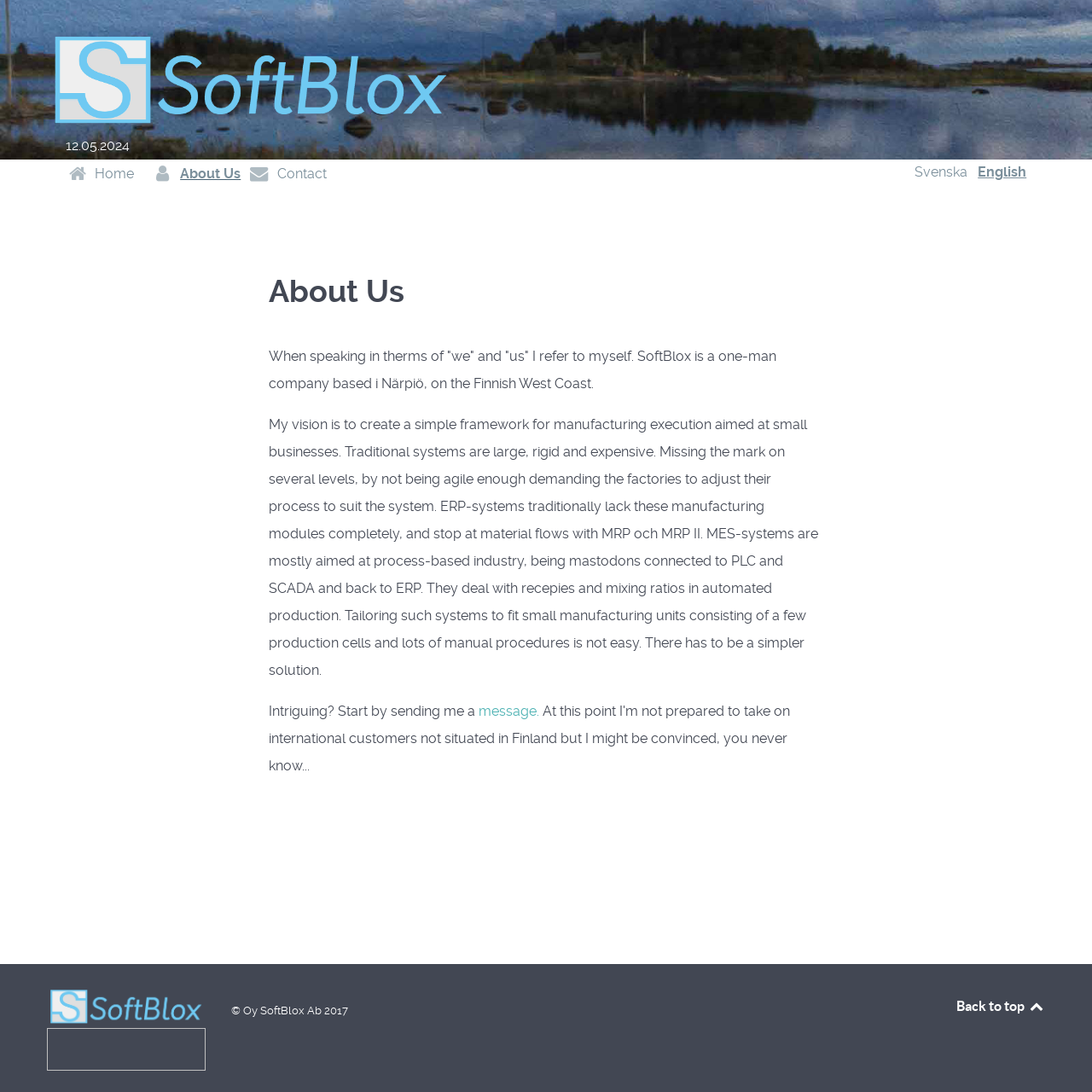Identify the bounding box of the UI element described as follows: "Back to top". Provide the coordinates as four float numbers in the range of 0 to 1 [left, top, right, bottom].

[0.876, 0.914, 0.957, 0.928]